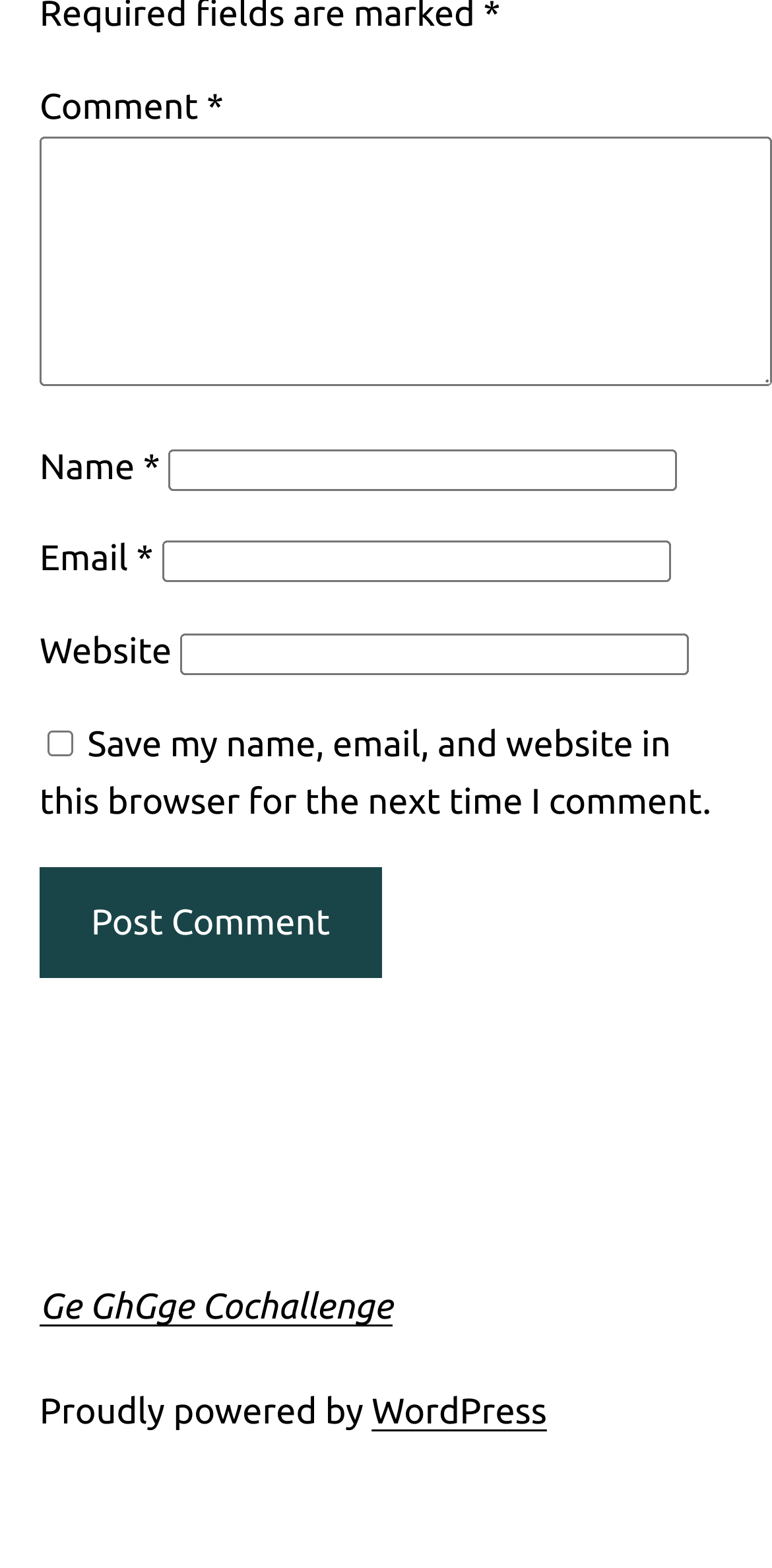Predict the bounding box coordinates for the UI element described as: "parent_node: Name * name="author"". The coordinates should be four float numbers between 0 and 1, presented as [left, top, right, bottom].

[0.218, 0.286, 0.877, 0.313]